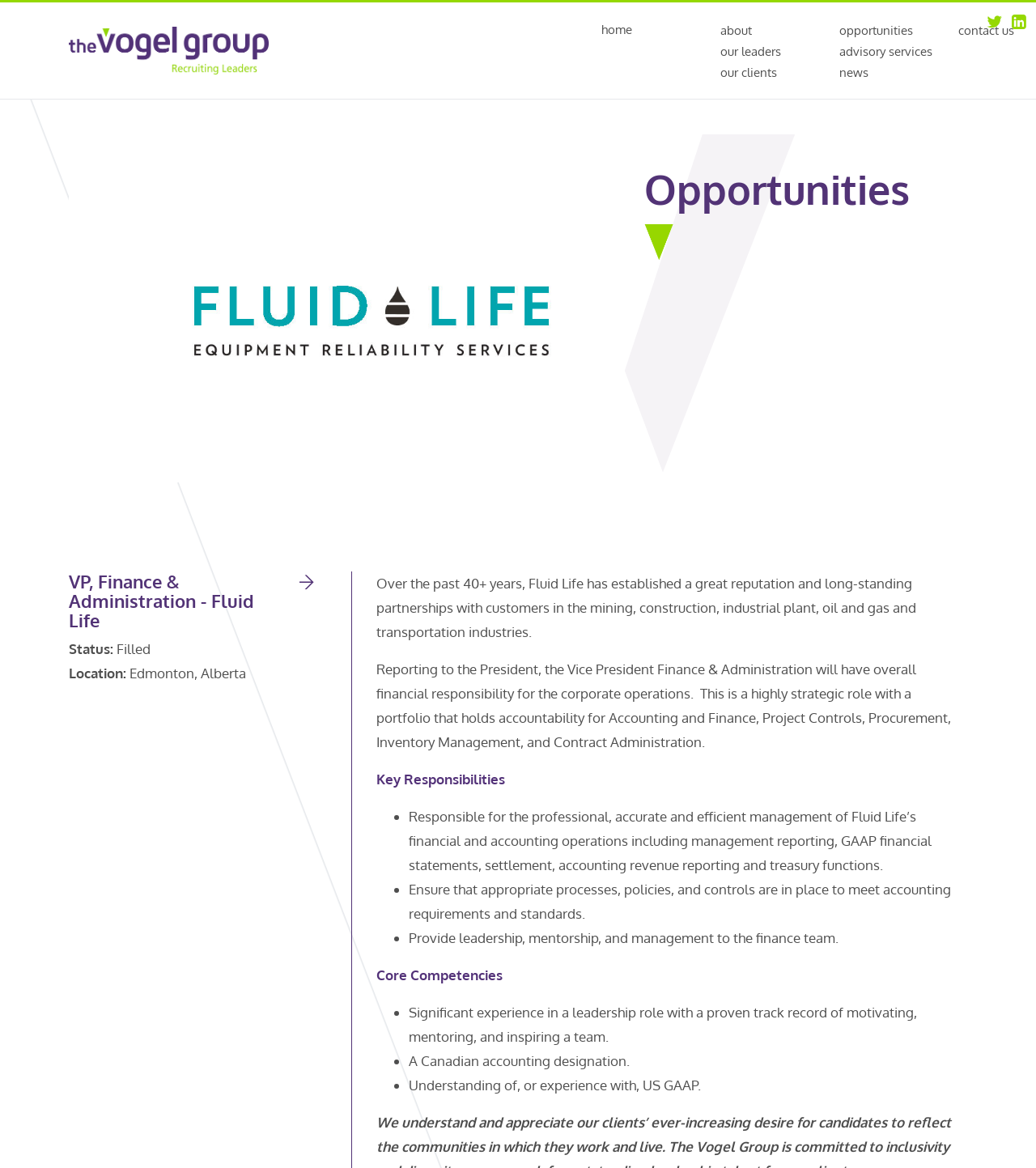What is the location of the job?
Answer with a single word or phrase by referring to the visual content.

Edmonton, Alberta